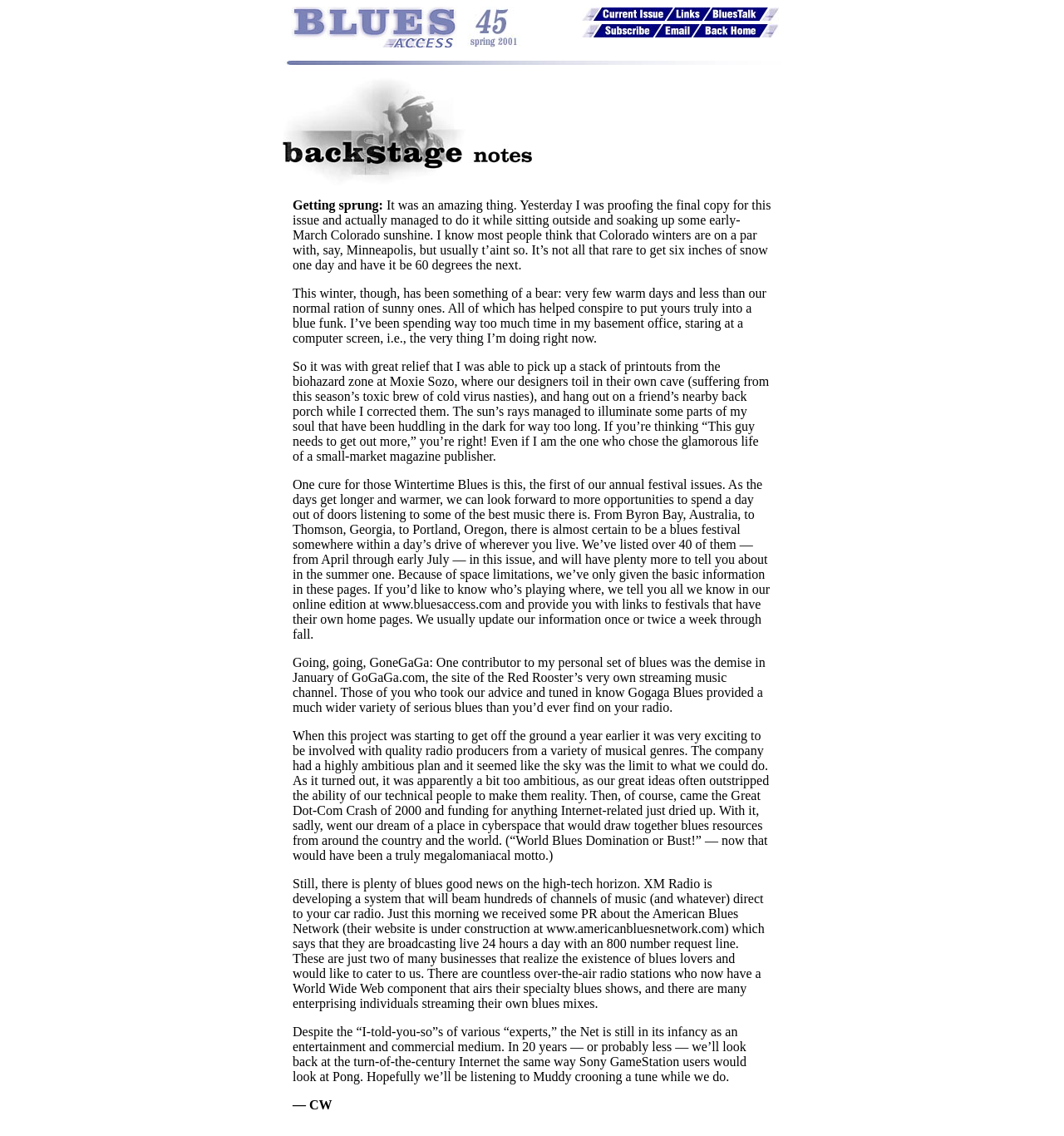What is the purpose of the blues access website?
Refer to the image and answer the question using a single word or phrase.

Backstage Notes